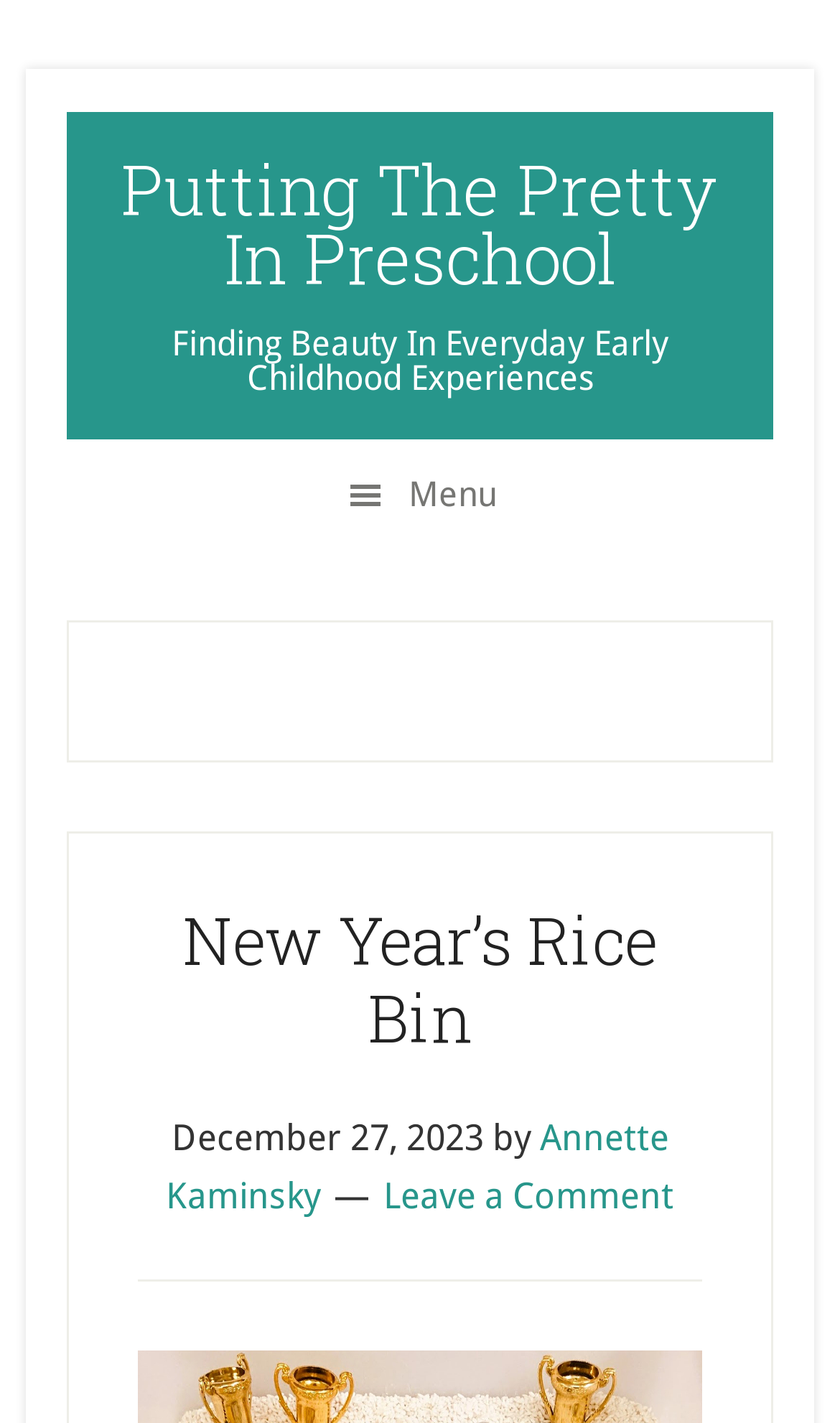Determine the bounding box coordinates of the UI element that matches the following description: "Menu". The coordinates should be four float numbers between 0 and 1 in the format [left, top, right, bottom].

[0.08, 0.309, 0.92, 0.387]